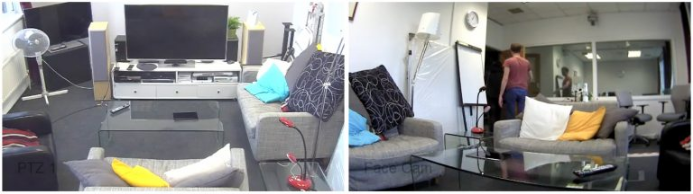Utilize the information from the image to answer the question in detail:
What is the atmosphere of the lounge area in the image?

The lounge area features a large television set, a coffee table, and a mixture of colorful cushions scattered on the sofas, which suggests a casual atmosphere designed to support interactive viewing experiences.